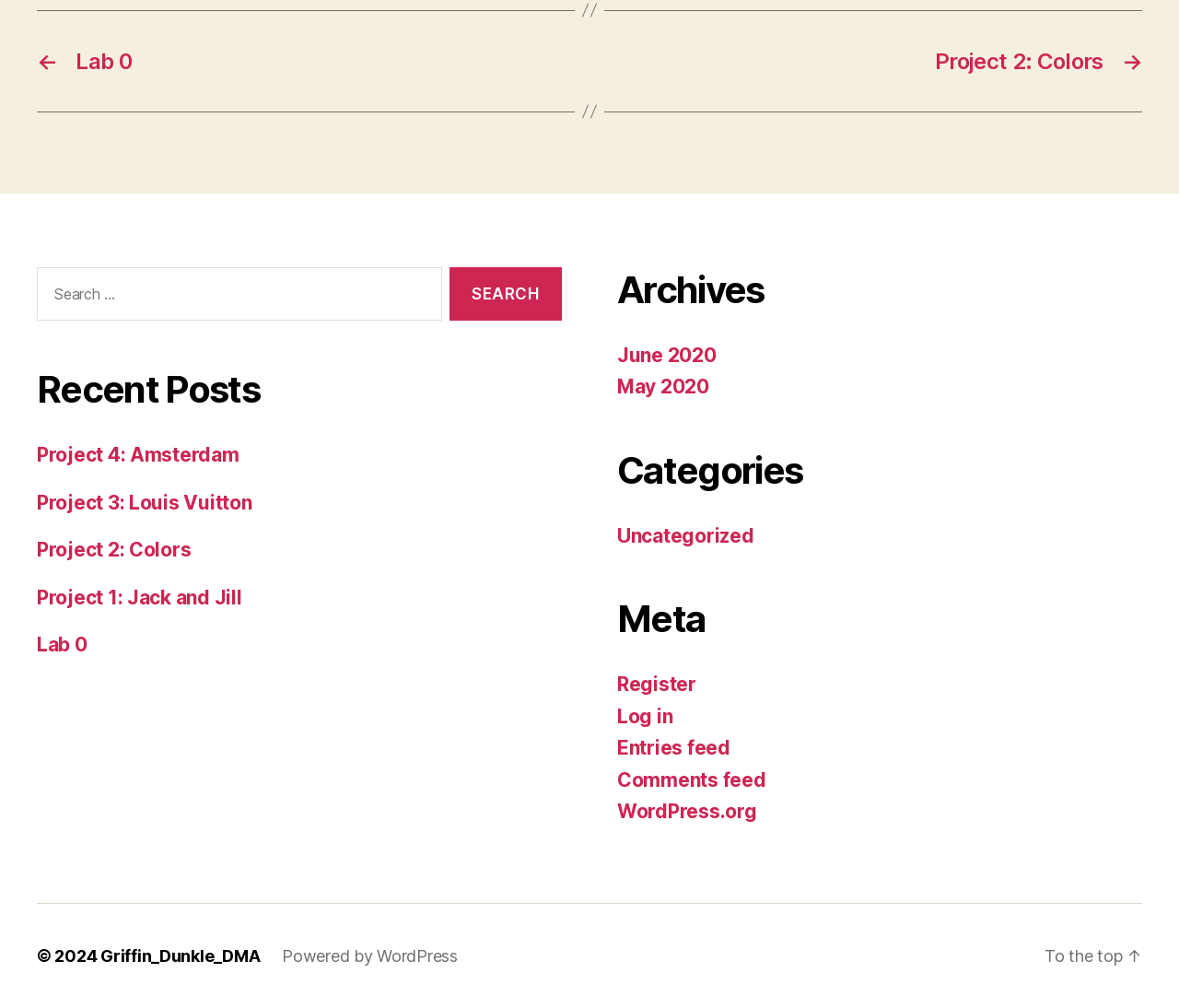Provide a brief response using a word or short phrase to this question:
How many categories are listed?

1